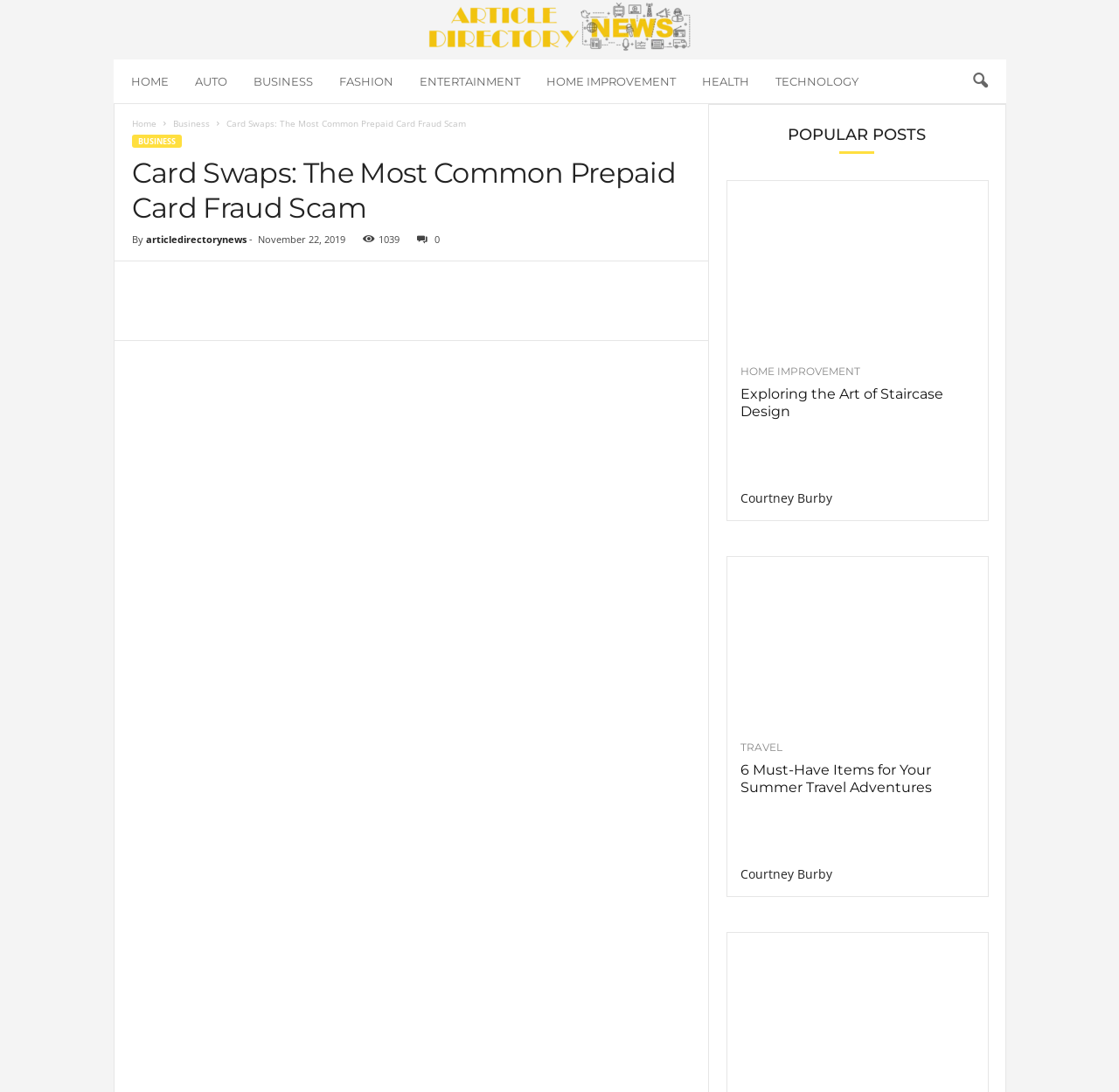Who is the author of the article?
Refer to the image and provide a one-word or short phrase answer.

articledirectorynews